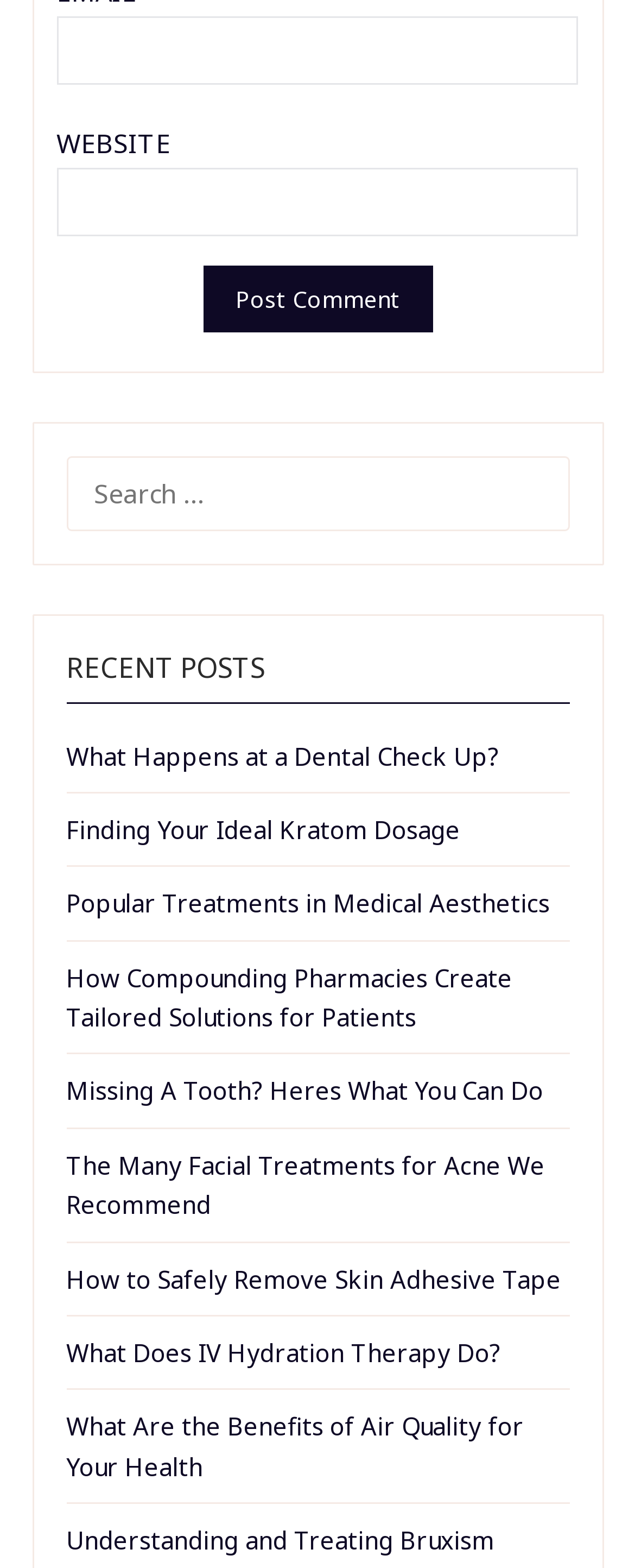Based on the visual content of the image, answer the question thoroughly: How many links are there under 'RECENT POSTS'?

There are 10 links listed under the 'RECENT POSTS' heading, each linking to a different article or post.